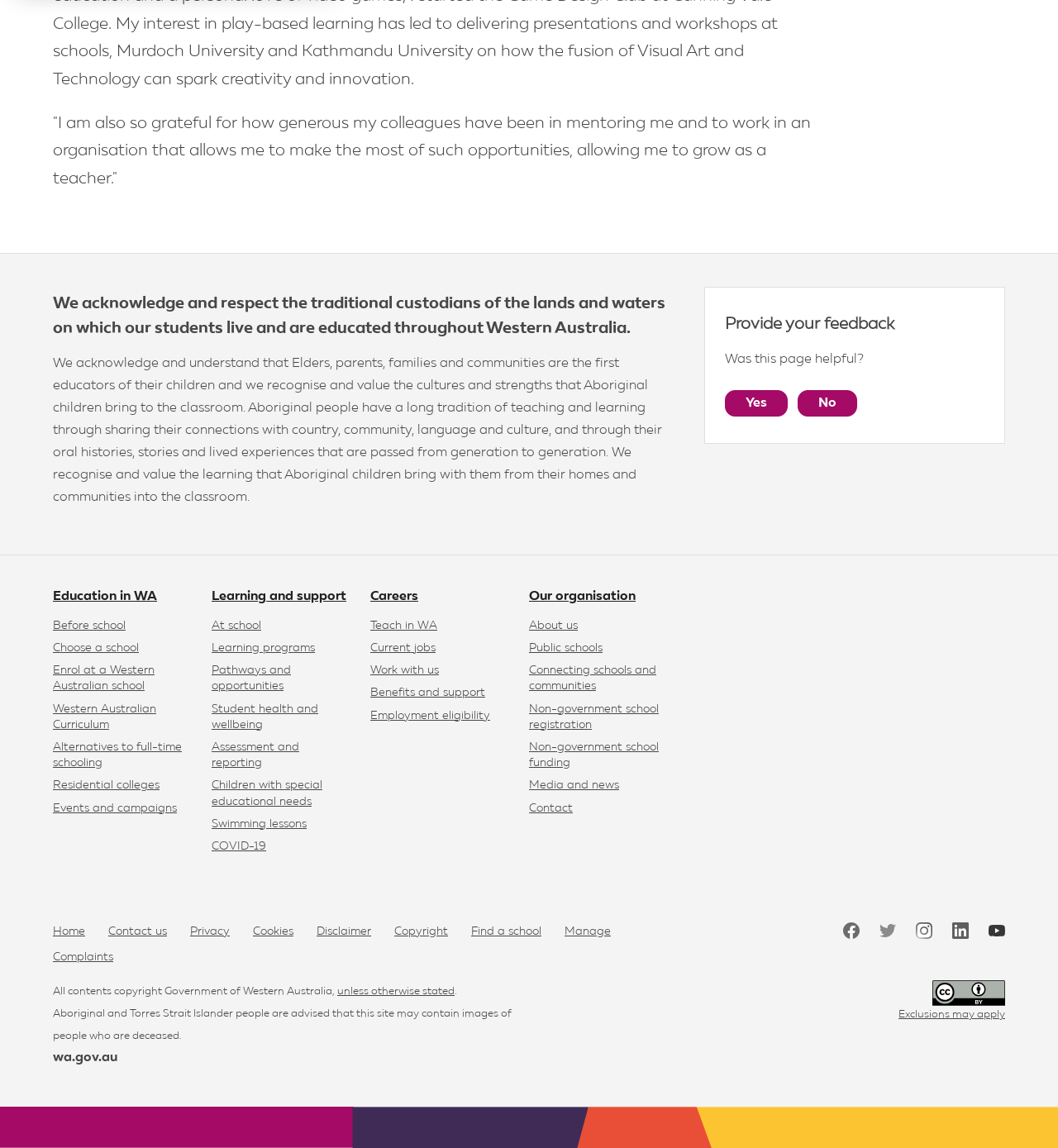Could you locate the bounding box coordinates for the section that should be clicked to accomplish this task: "Follow the government on Facebook".

[0.797, 0.802, 0.812, 0.819]